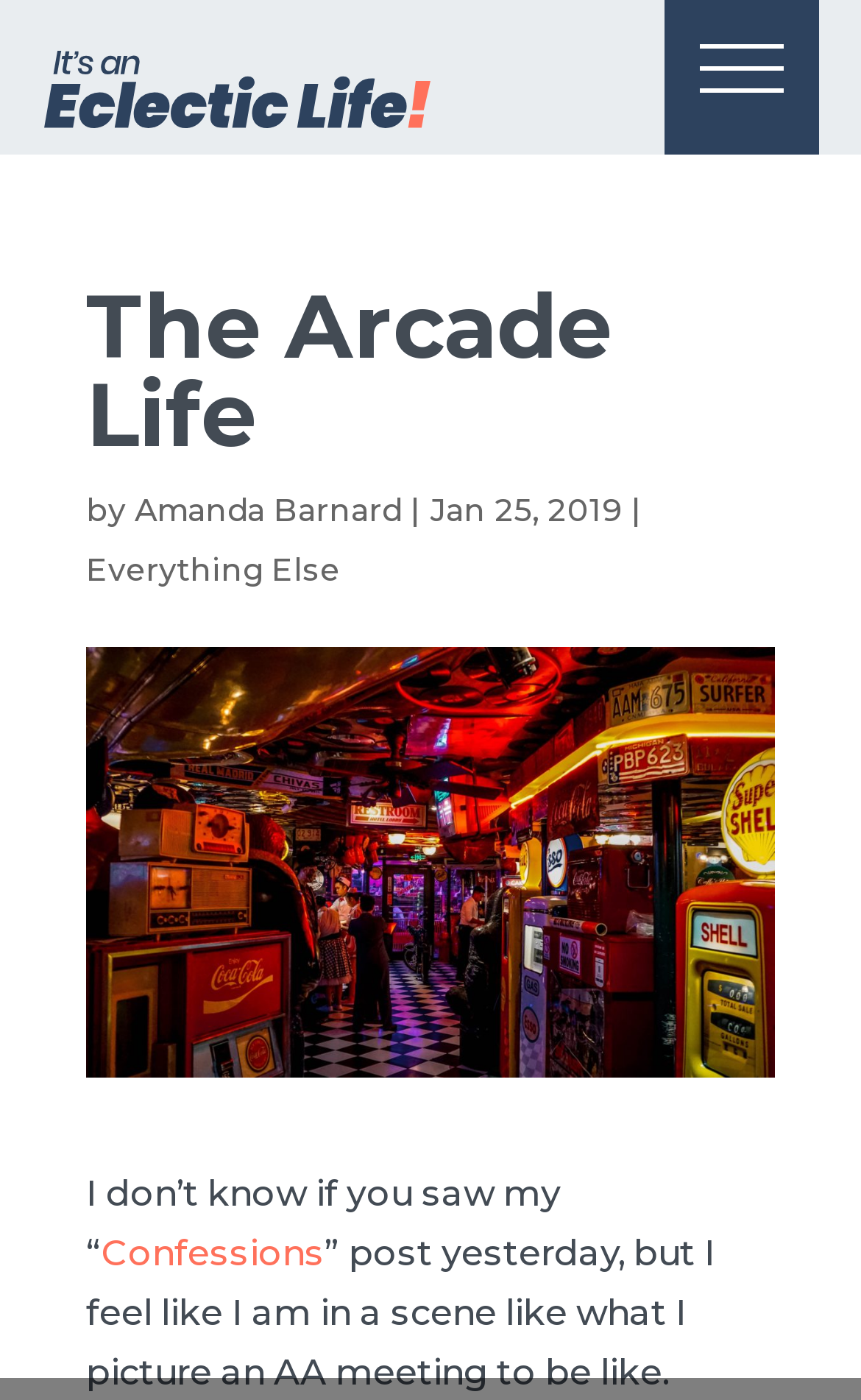What is the author's name?
Please answer the question with as much detail and depth as you can.

The author's name can be found in the top section of the webpage, where it says 'by Amanda Barnard'.